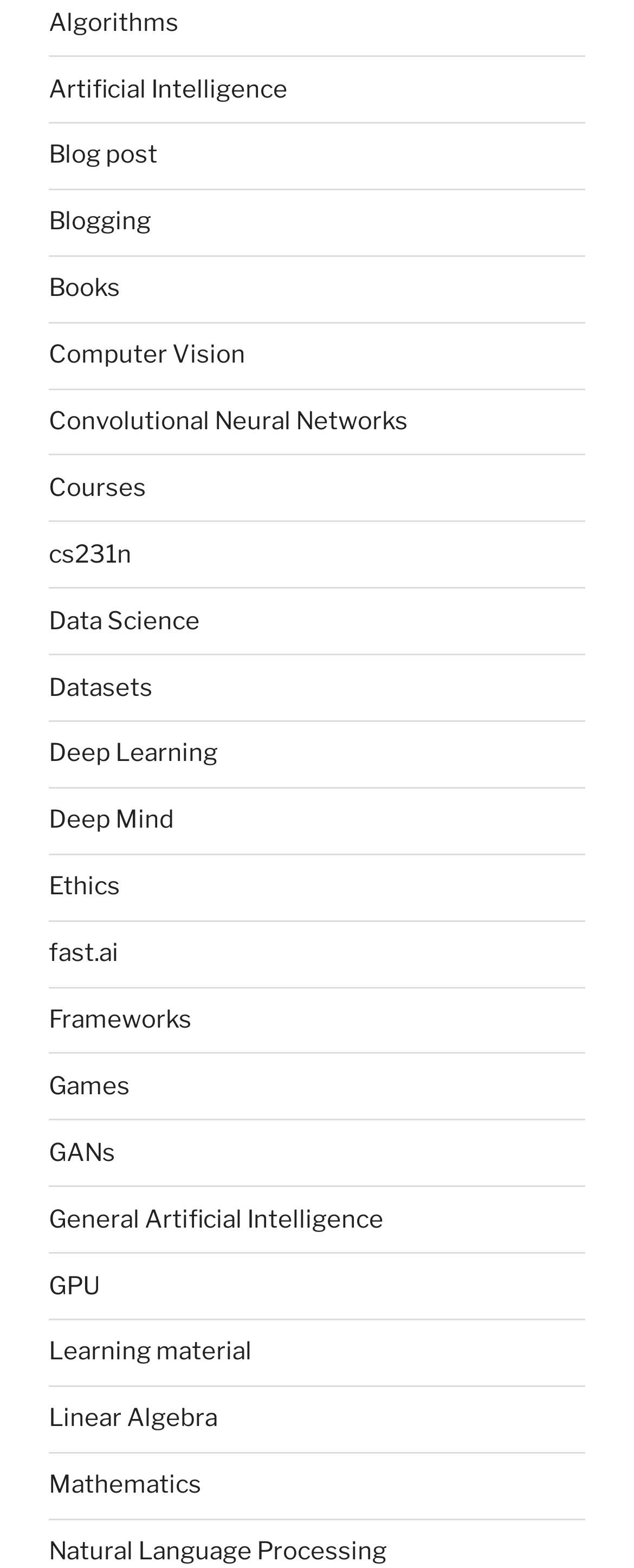Give the bounding box coordinates for the element described by: "General Artificial Intelligence".

[0.077, 0.768, 0.605, 0.787]